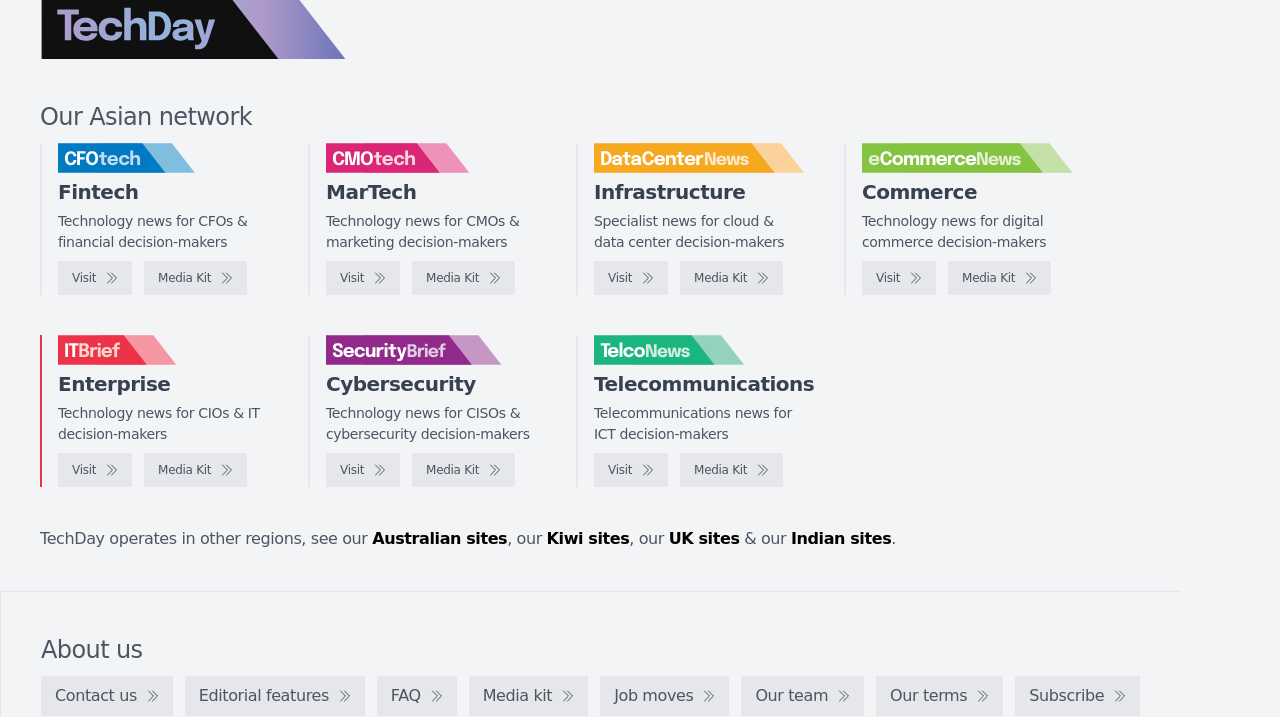Please specify the bounding box coordinates of the clickable section necessary to execute the following command: "Add the product to quote".

None